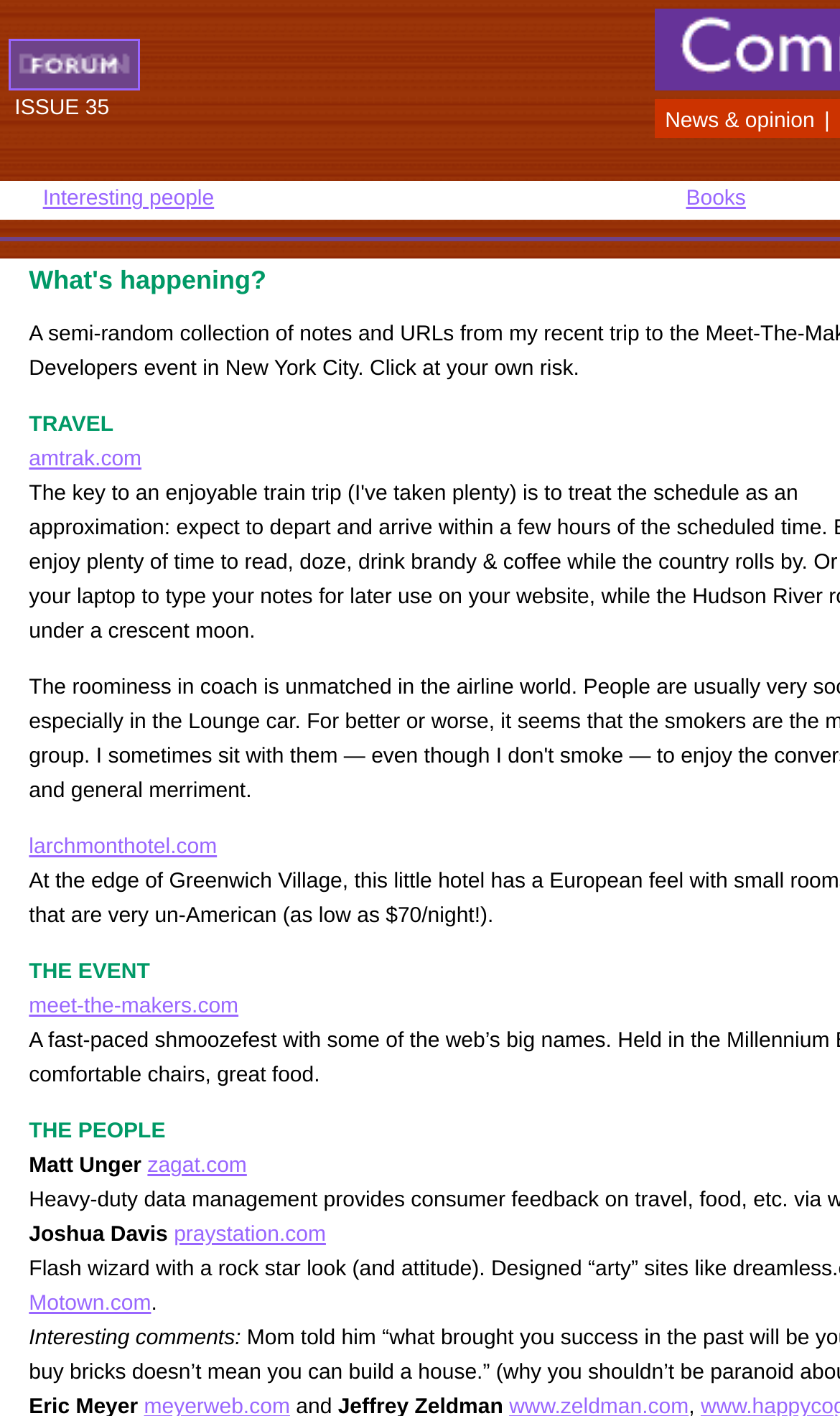Specify the bounding box coordinates of the region I need to click to perform the following instruction: "Visit amtrak.com". The coordinates must be four float numbers in the range of 0 to 1, i.e., [left, top, right, bottom].

[0.034, 0.316, 0.168, 0.333]